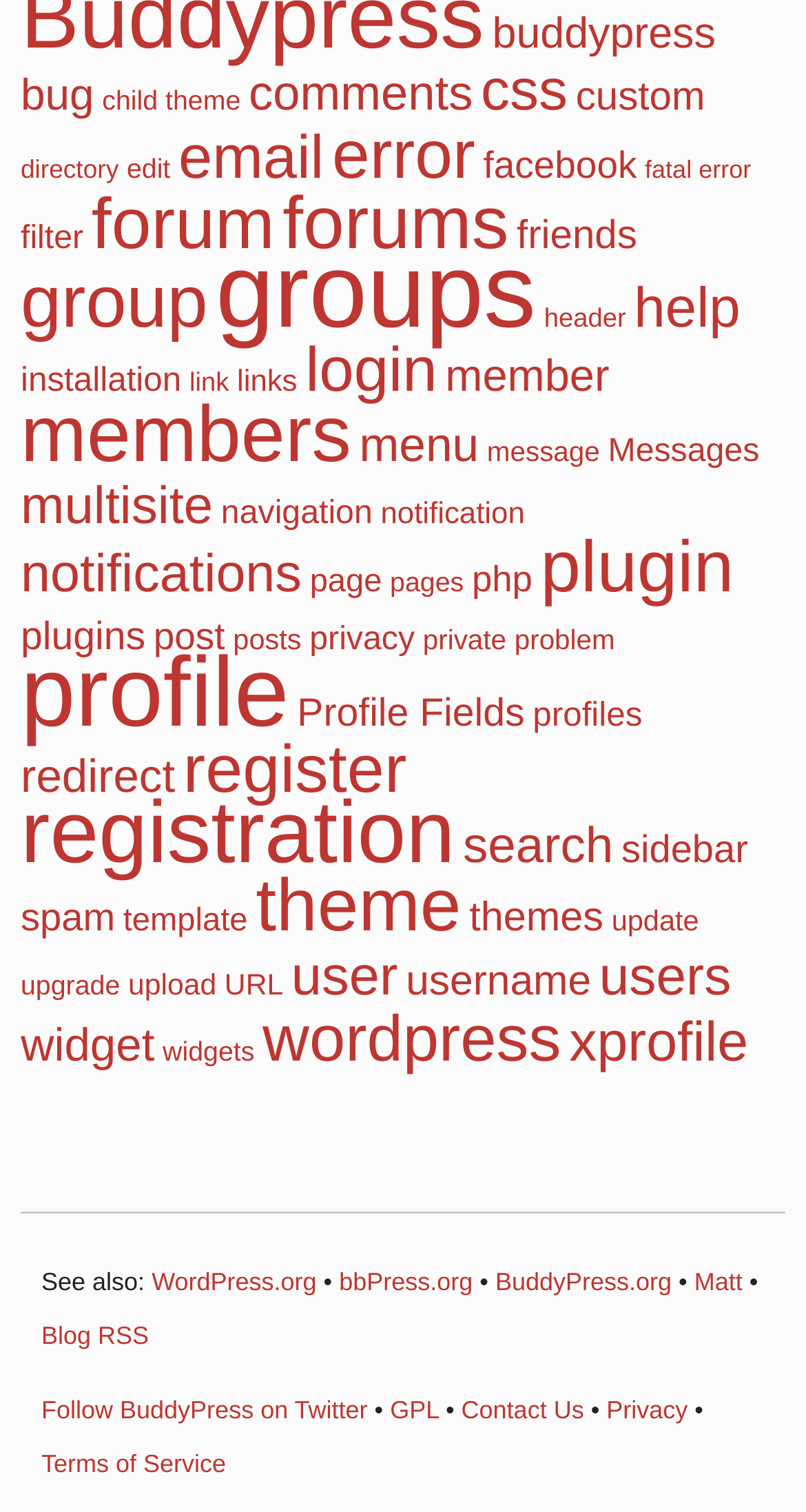What is the main topic of this webpage?
Provide a concise answer using a single word or phrase based on the image.

BuddyPress